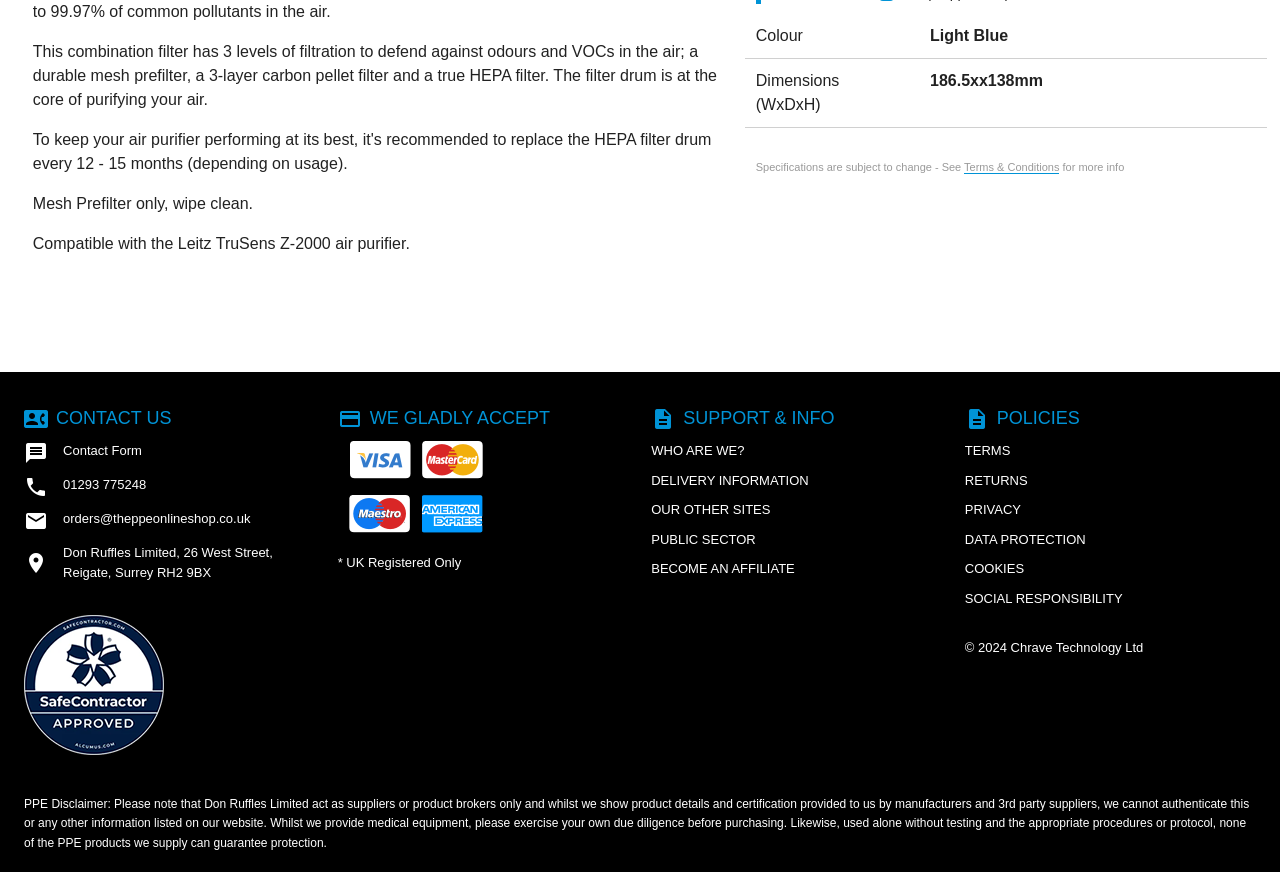Determine the bounding box coordinates for the area that needs to be clicked to fulfill this task: "View Terms & Conditions". The coordinates must be given as four float numbers between 0 and 1, i.e., [left, top, right, bottom].

[0.753, 0.185, 0.828, 0.2]